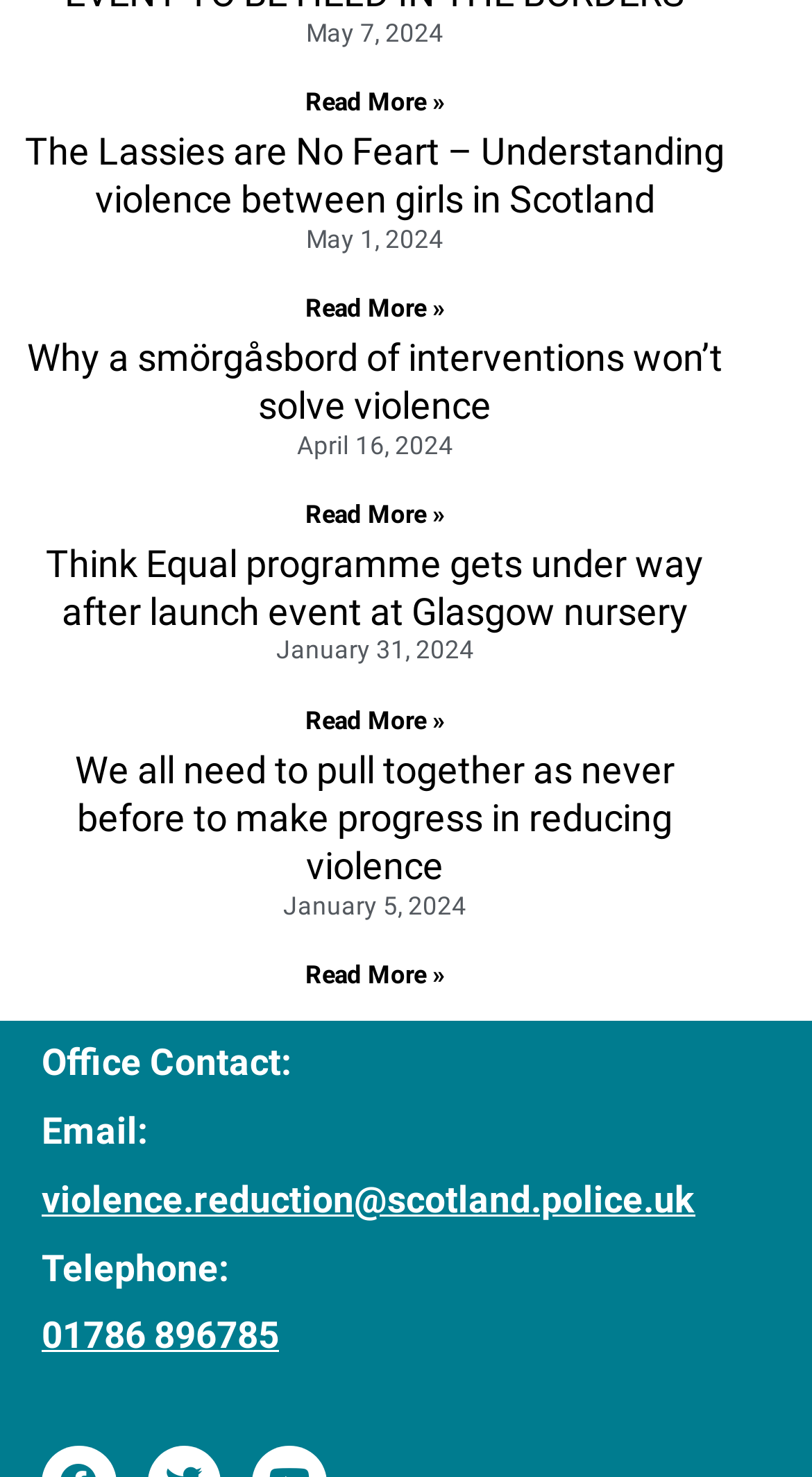Indicate the bounding box coordinates of the element that must be clicked to execute the instruction: "Read more about SUMMER YOUTH PRACTIONER SUPPORT EVENT TO BE HELD IN THE BORDERS". The coordinates should be given as four float numbers between 0 and 1, i.e., [left, top, right, bottom].

[0.376, 0.06, 0.547, 0.079]